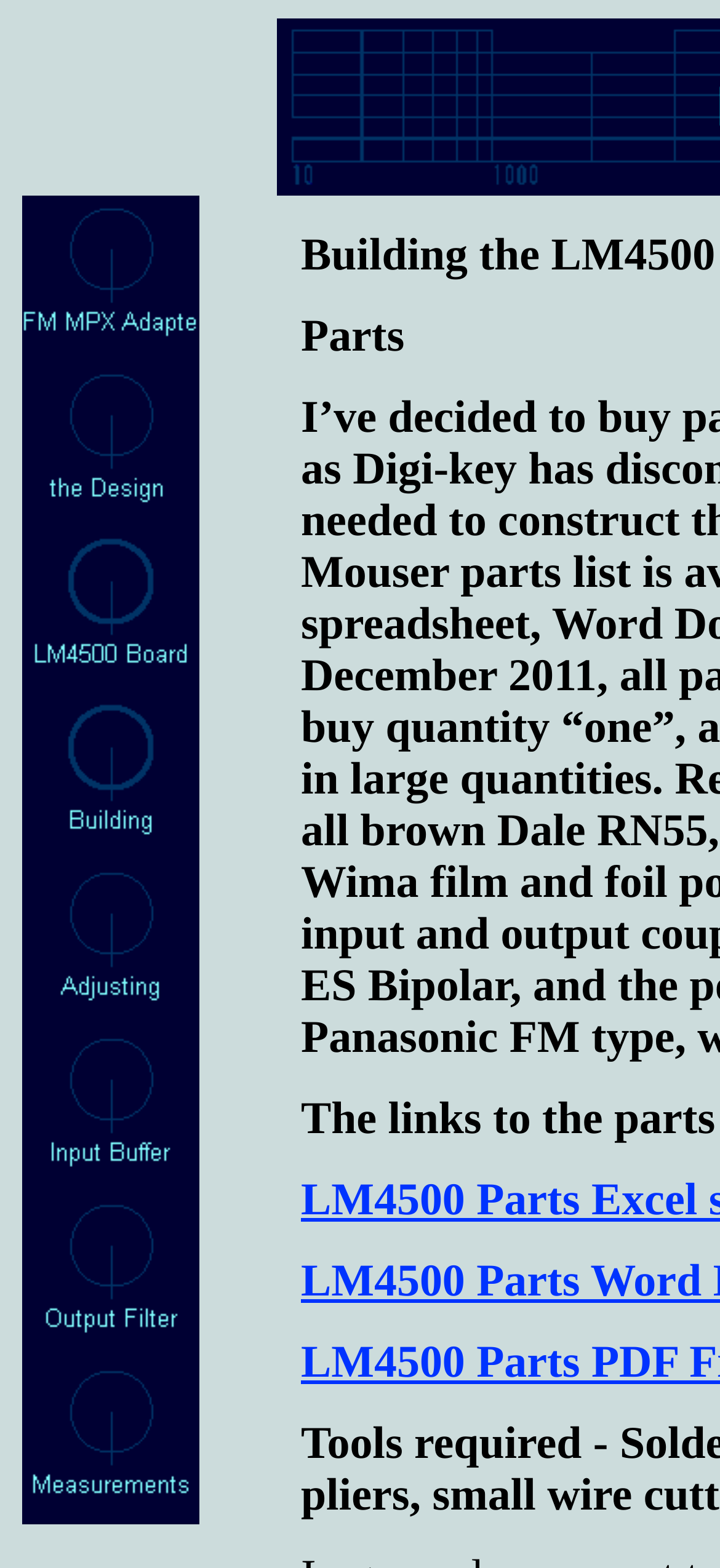Provide a thorough description of this webpage.

The webpage is about "Building" and appears to be a technical or educational resource. At the top-left corner, there is a table with two columns. The left column is narrow, while the right column occupies most of the width. 

In the right column, there is a long table with multiple rows, each containing a link and an image. The links are labeled as "FM MPX Adapter", "the Design", "LM4500 Board", "Building", "Adjusting", "Input Buffer", "Output Filter", and "Measurements". These links are arranged vertically, one below the other, and each is accompanied by a corresponding image. The images are aligned to the left and are of similar sizes.

To the right of the long table, there are three narrow table cells stacked vertically, but they do not contain any text or images. They seem to be empty or used for spacing purposes.

Overall, the webpage appears to be a list of technical terms or concepts related to building or engineering, with each term accompanied by an image and a link.